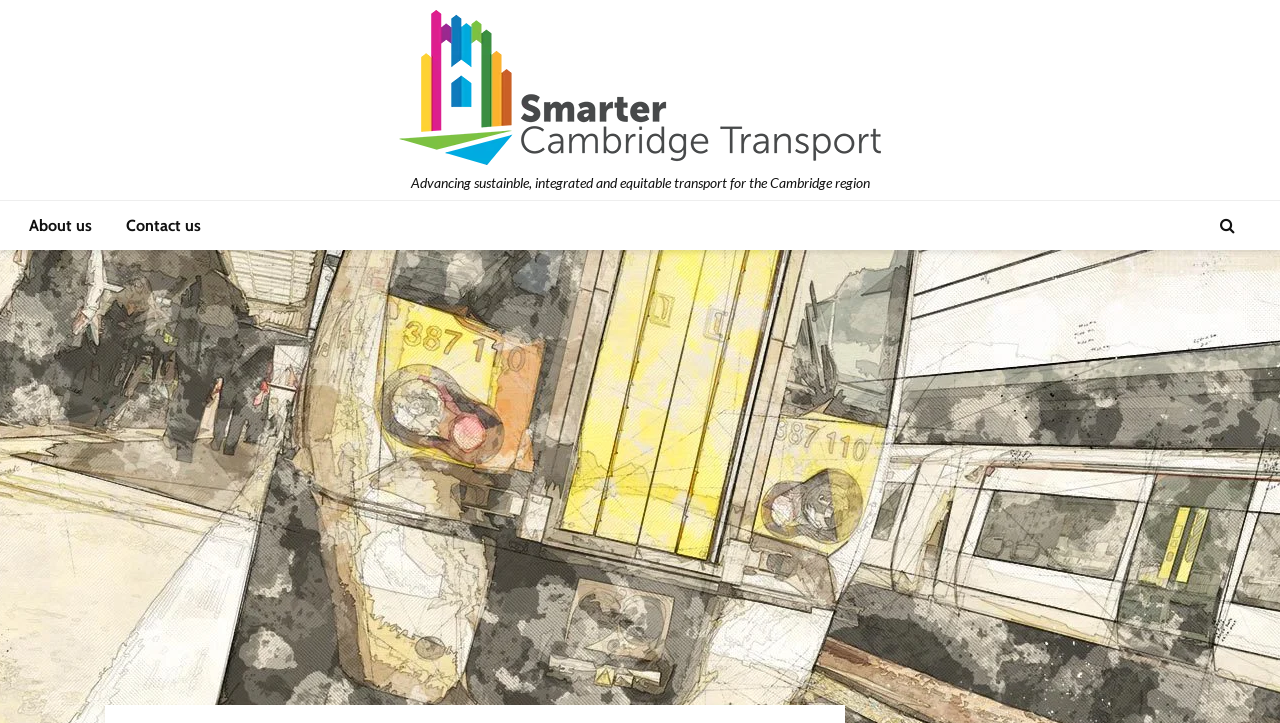How many layout tables are in the webpage?
Look at the screenshot and respond with a single word or phrase.

3